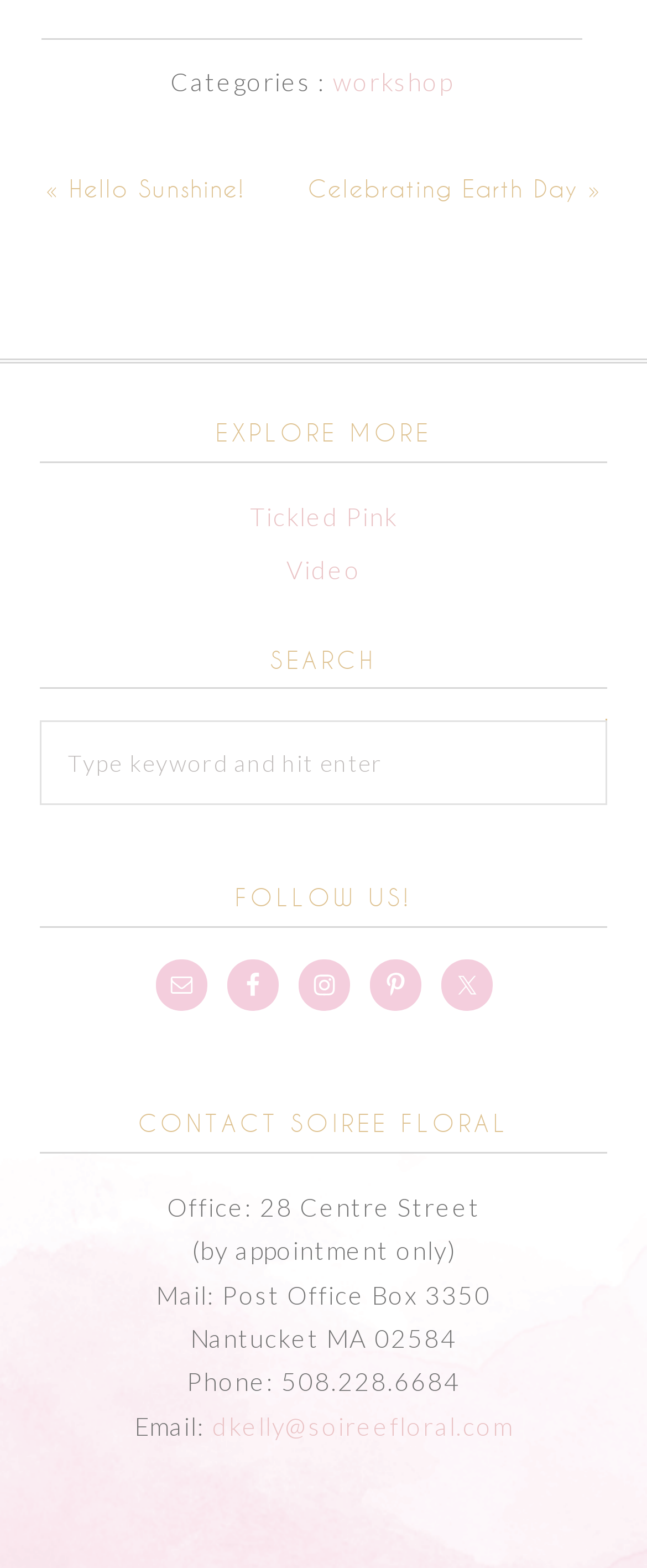Respond with a single word or phrase to the following question:
What is the office address of Soiree Floral?

28 Centre Street